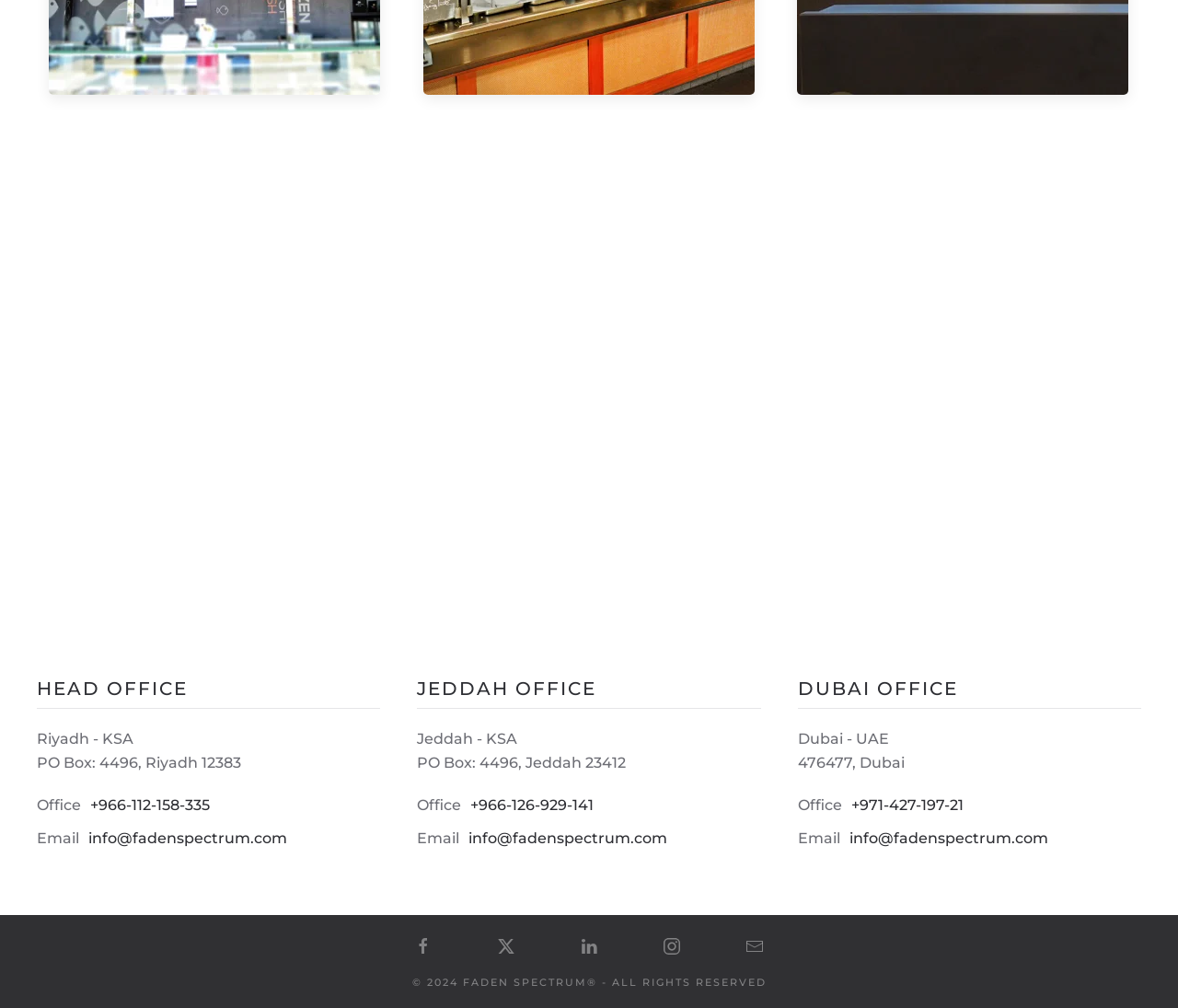Please identify the bounding box coordinates of the clickable element to fulfill the following instruction: "read more about Laos Society". The coordinates should be four float numbers between 0 and 1, i.e., [left, top, right, bottom].

None